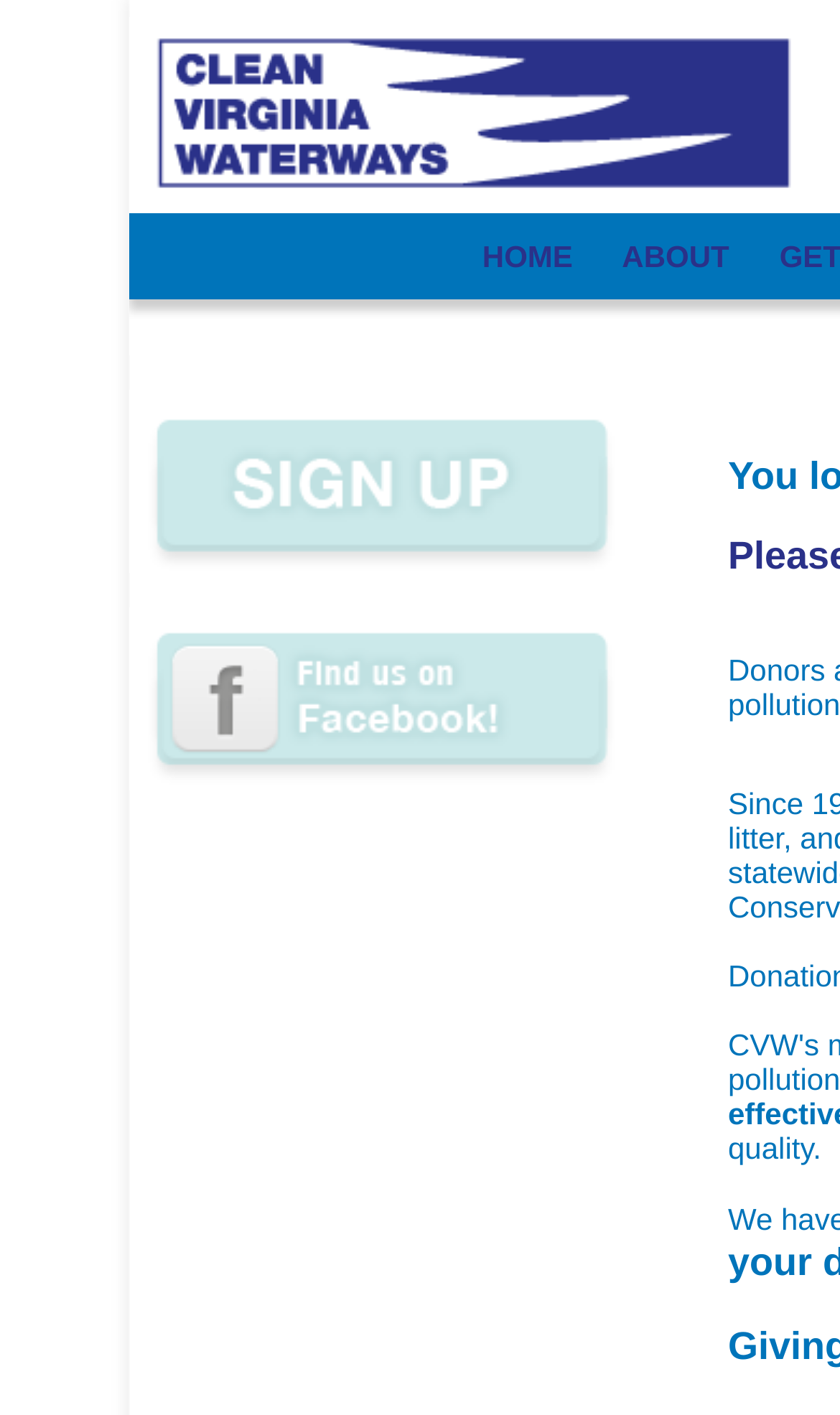With reference to the screenshot, provide a detailed response to the question below:
What is the position of the 'HOME' link?

I analyzed the bounding box coordinates of the 'HOME' link, which are [0.574, 0.169, 0.712, 0.193]. The y1 and y2 values are relatively small, indicating that the link is at the top of the page. The x1 and x2 values are around the middle of the page, indicating that the link is in the middle. Therefore, the position of the 'HOME' link is top middle.